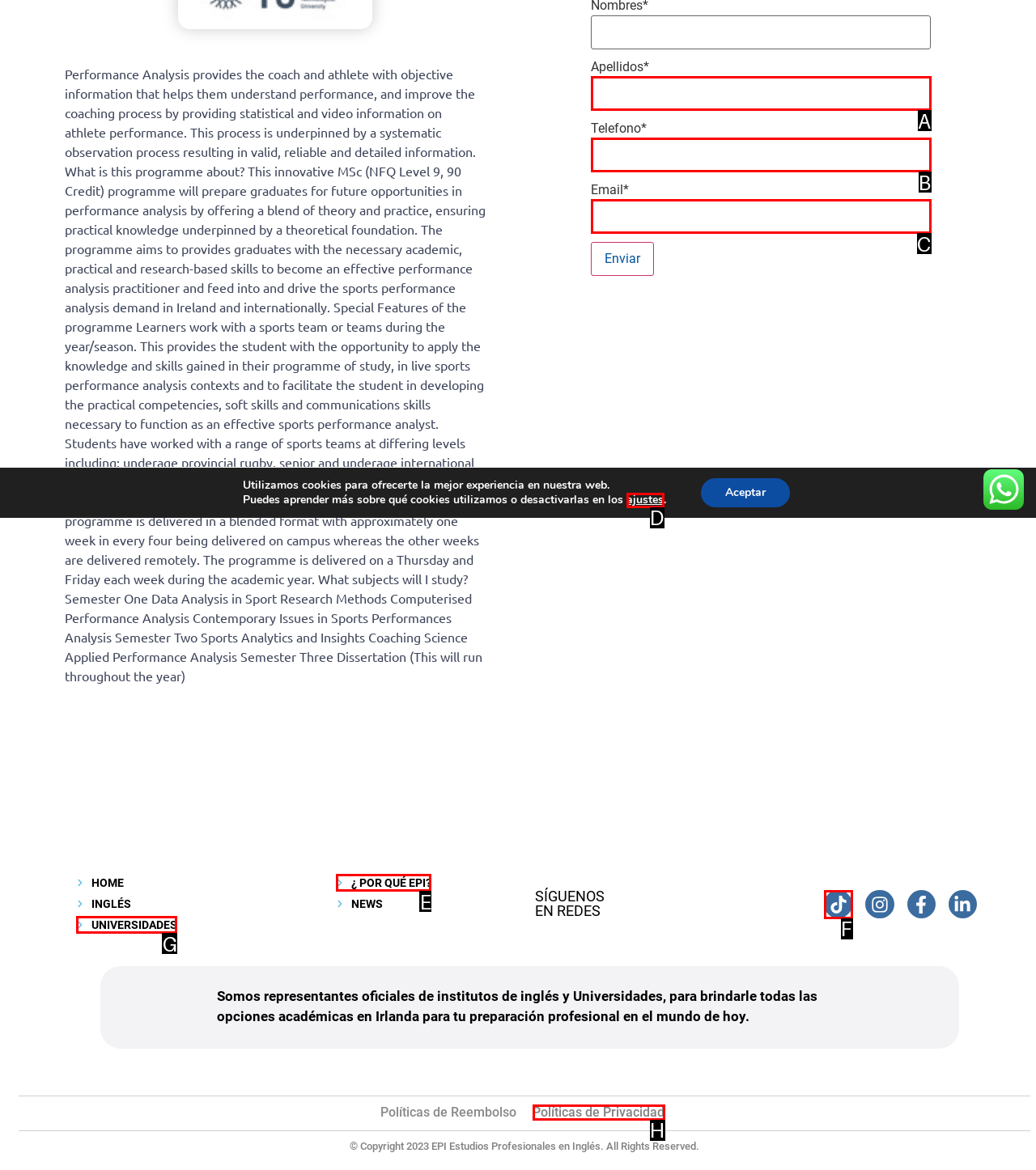Based on the given description: ¿ POR QUÉ EPI?, determine which HTML element is the best match. Respond with the letter of the chosen option.

E